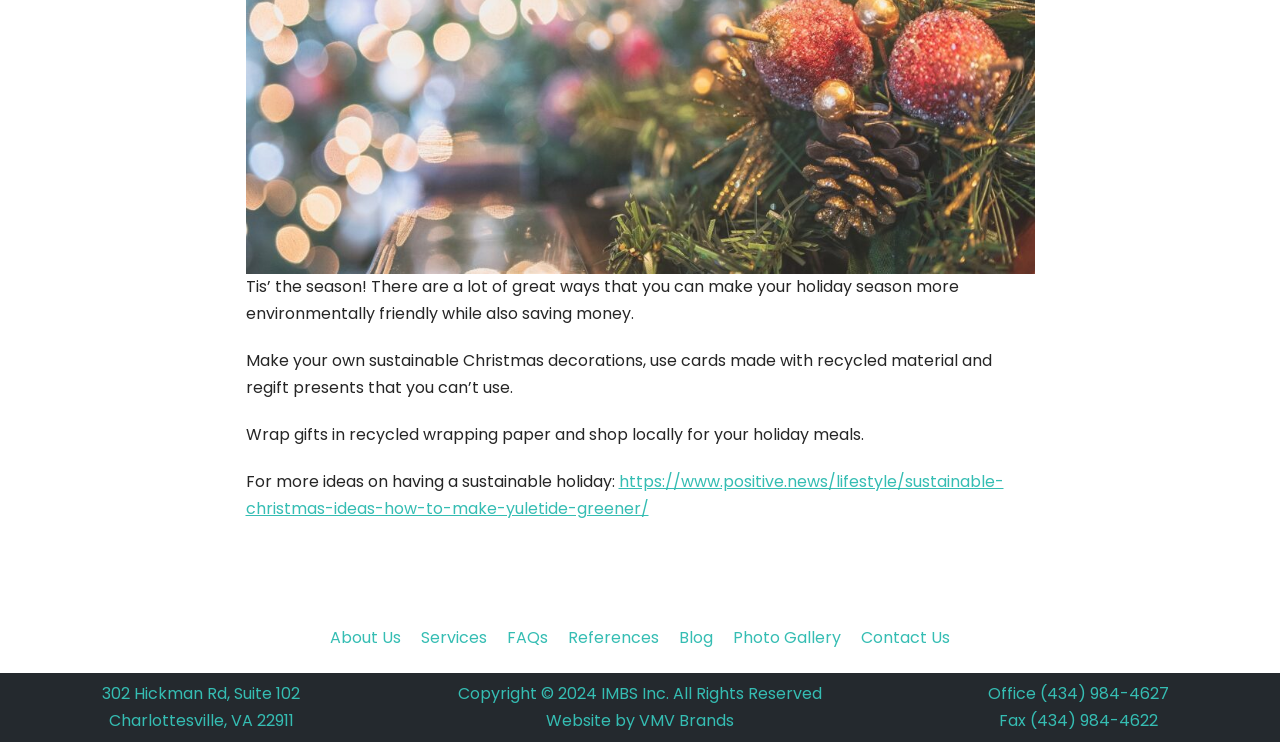From the given element description: "Office (434) 984-4627", find the bounding box for the UI element. Provide the coordinates as four float numbers between 0 and 1, in the order [left, top, right, bottom].

[0.772, 0.917, 0.913, 0.948]